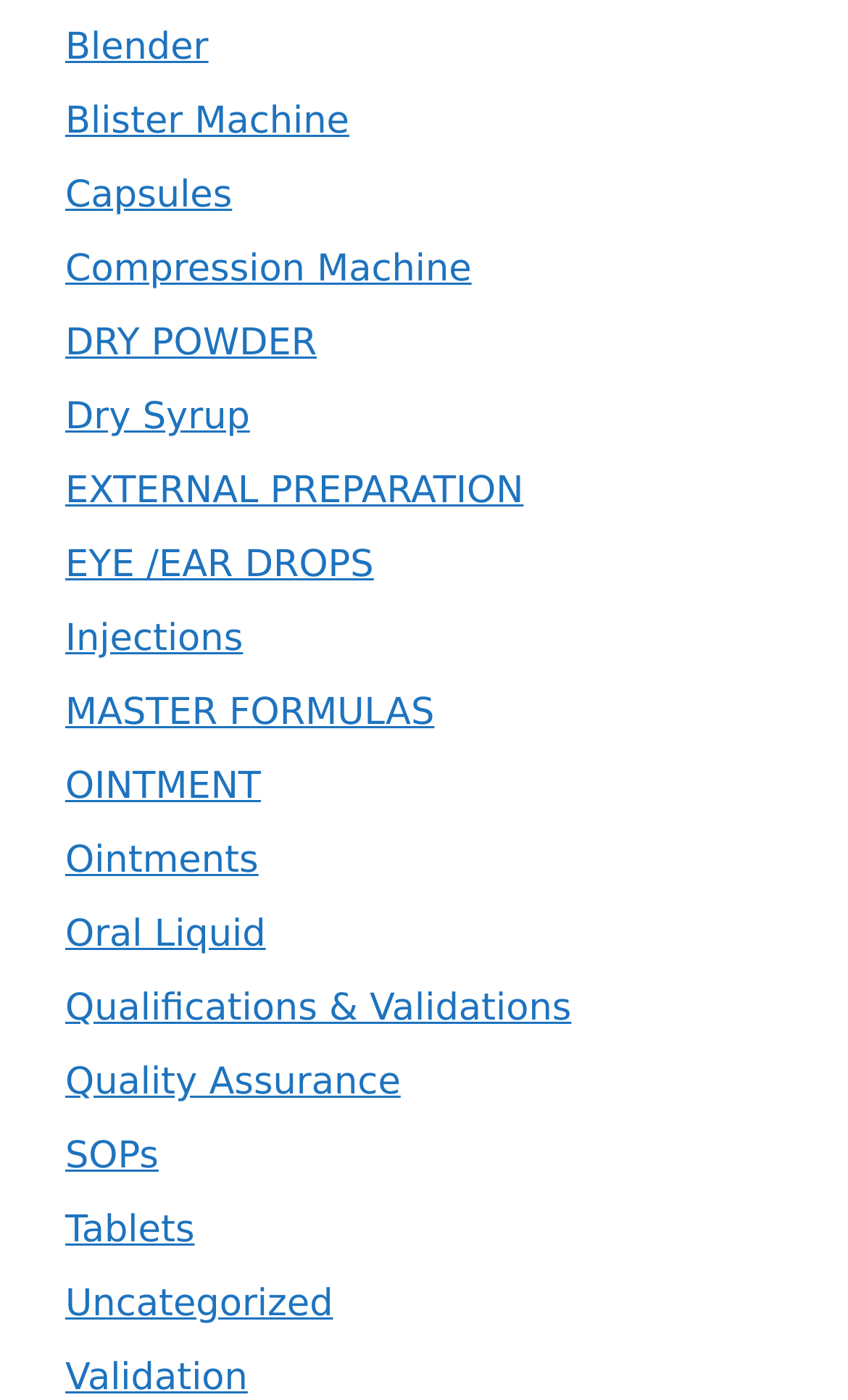Please provide the bounding box coordinates for the element that needs to be clicked to perform the instruction: "Click on Blender". The coordinates must consist of four float numbers between 0 and 1, formatted as [left, top, right, bottom].

[0.077, 0.019, 0.246, 0.05]